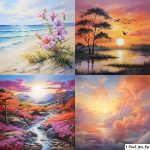What is depicted in the top right painting?
Using the visual information, answer the question in a single word or phrase.

Dramatic sunset